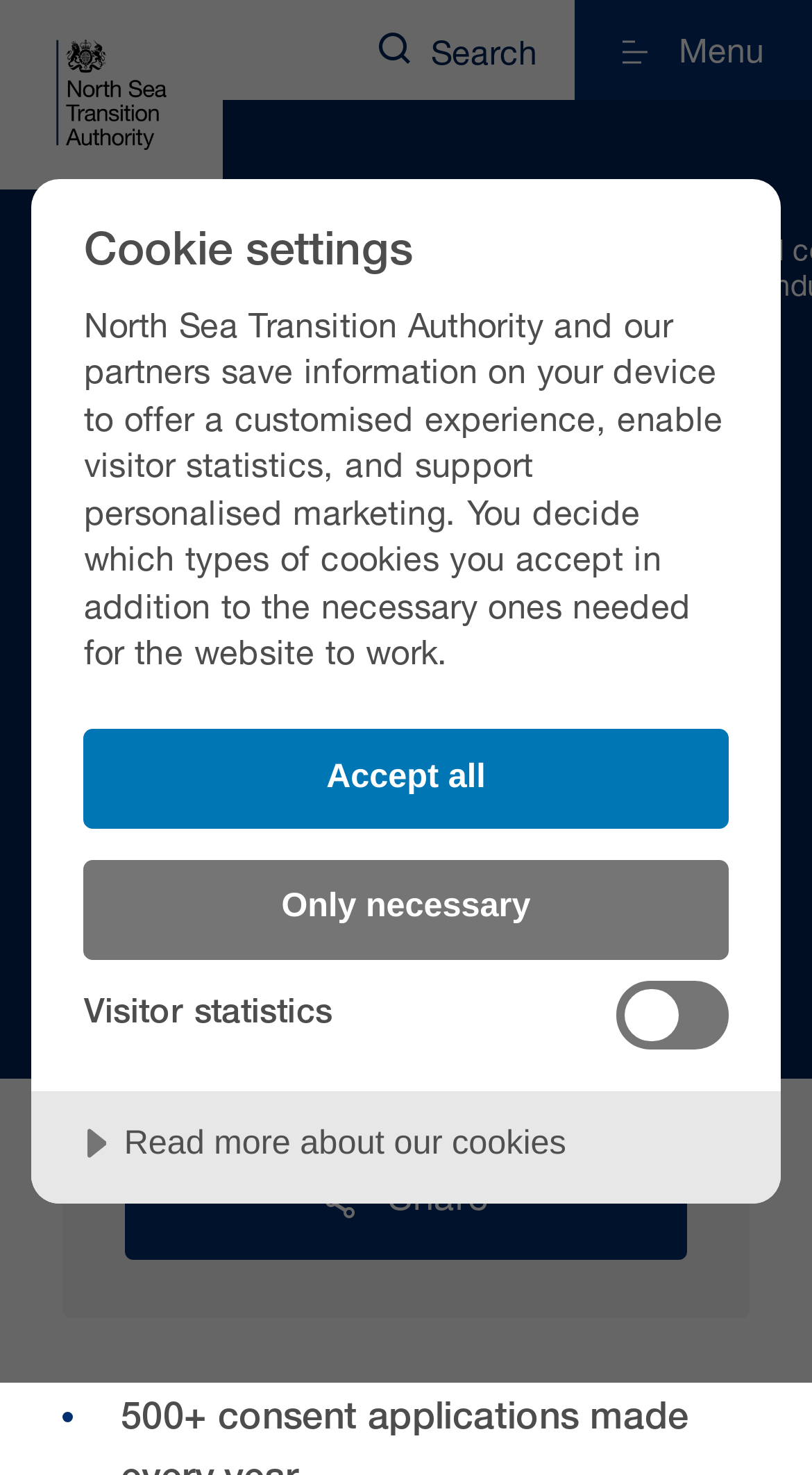What is the purpose of the cookies?
Look at the webpage screenshot and answer the question with a detailed explanation.

Based on the text in the Cookie settings dialog, it is stated that North Sea Transition Authority and their partners save information on your device to offer a customised experience, among other purposes.